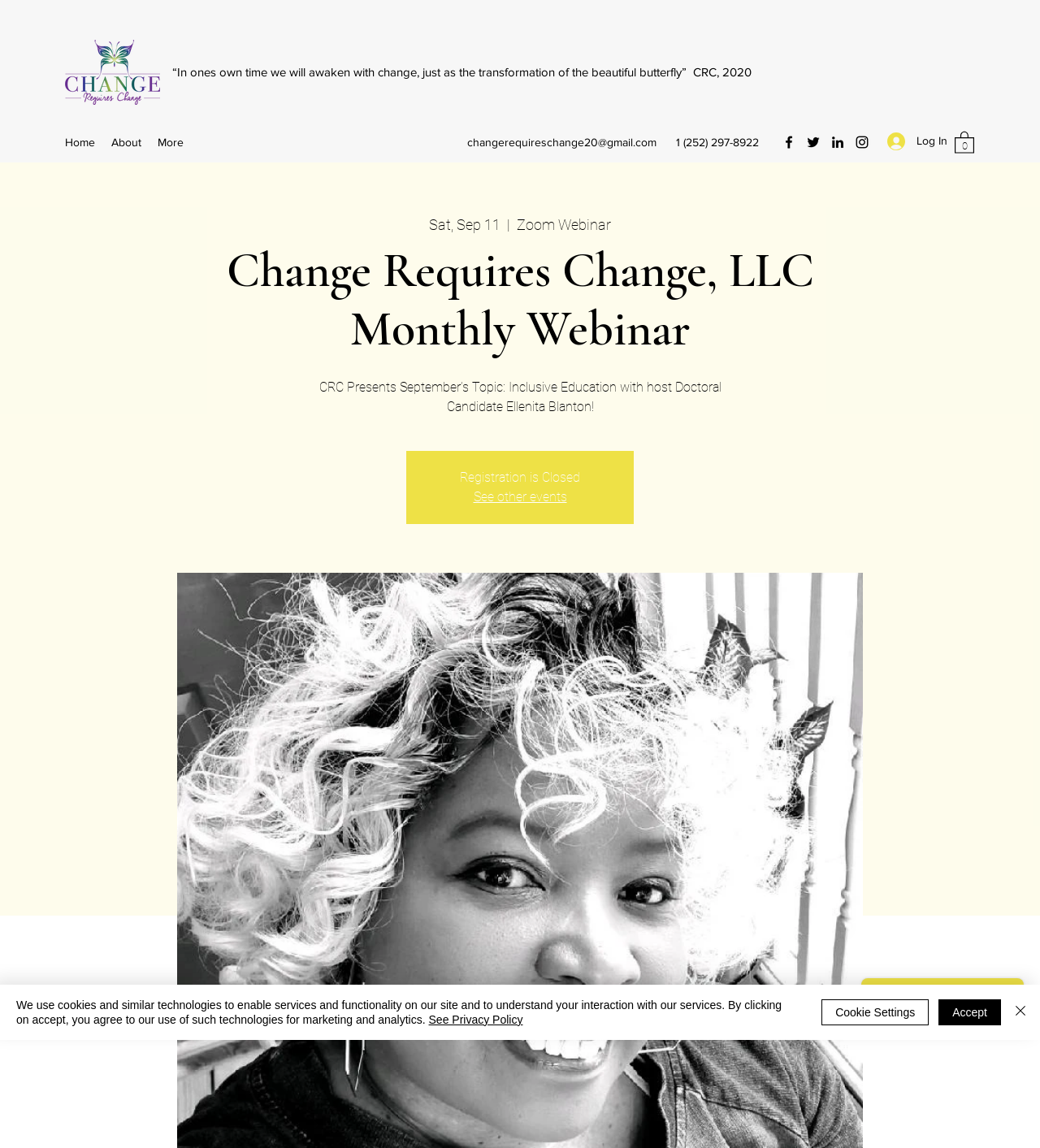Locate the primary heading on the webpage and return its text.

Change Requires Change, LLC Monthly Webinar